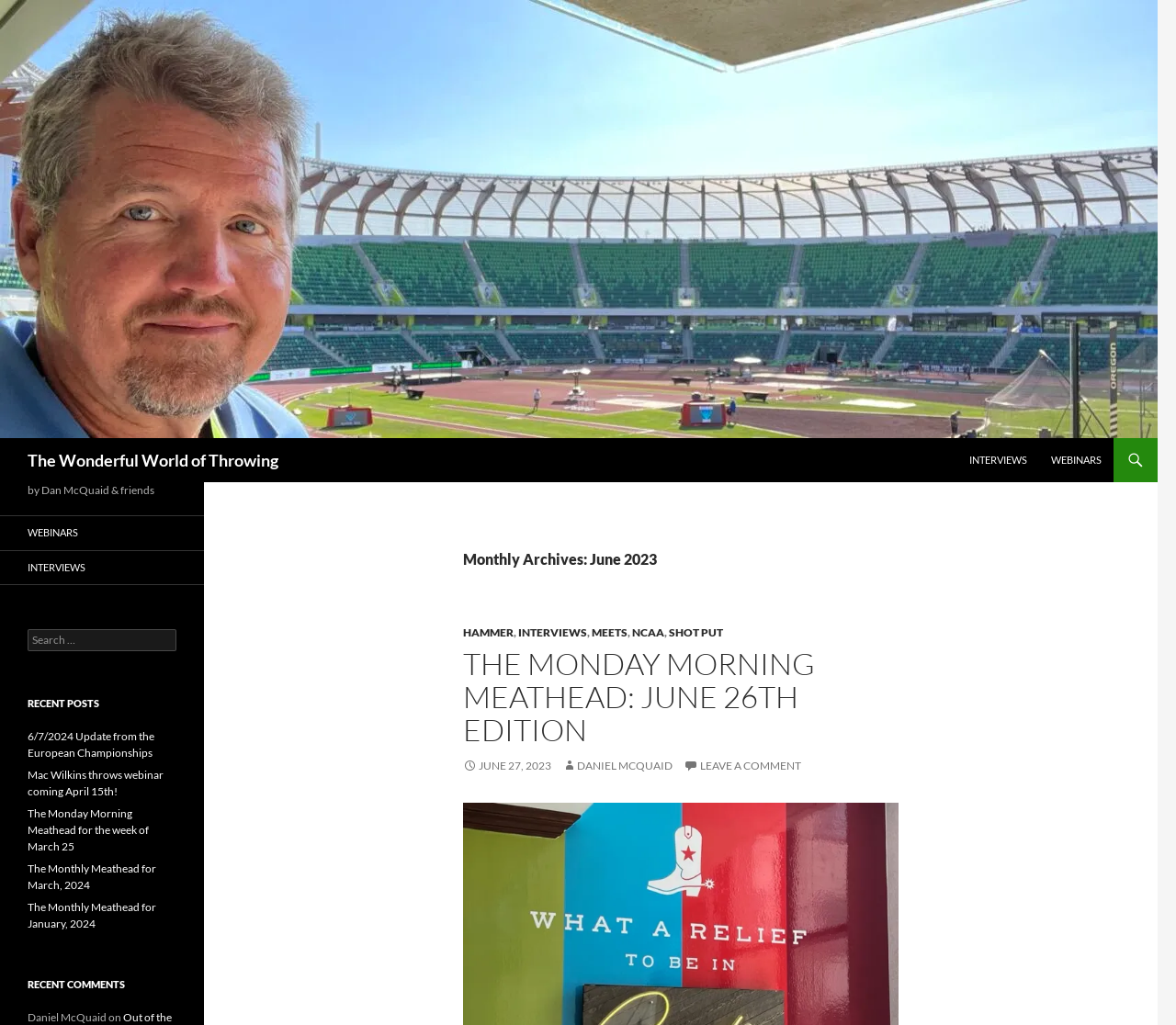Please locate the bounding box coordinates of the region I need to click to follow this instruction: "Learn more about Computer Based Learning for Underprivileged Children in Bangladesh".

None